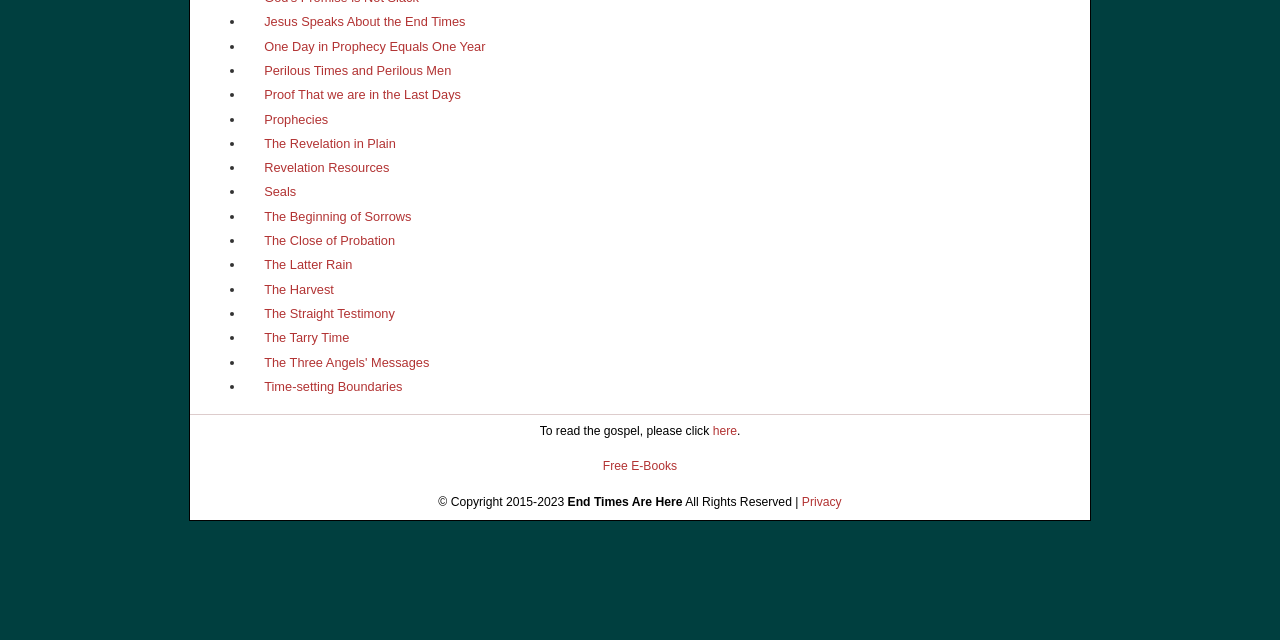Extract the bounding box coordinates of the UI element described by: "The Tarry Time". The coordinates should include four float numbers ranging from 0 to 1, e.g., [left, top, right, bottom].

[0.206, 0.516, 0.273, 0.539]